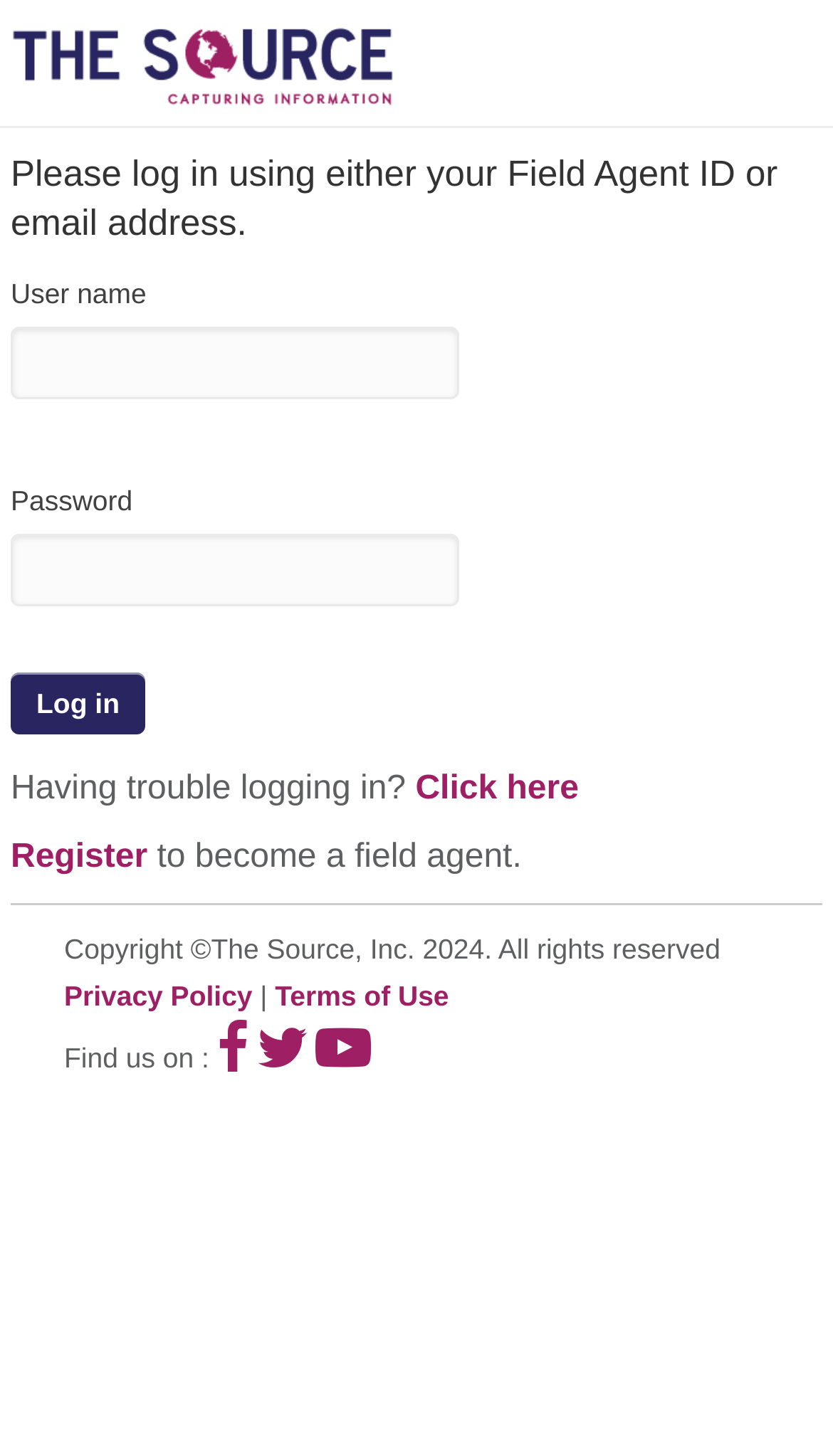What is the purpose of this webpage?
Please give a detailed and elaborate explanation in response to the question.

Based on the webpage content, it appears to be a login page where users can enter their username and password to access a system or service called 'The Source'. The presence of a login button and input fields for username and password suggests that the primary function of this webpage is to authenticate users.